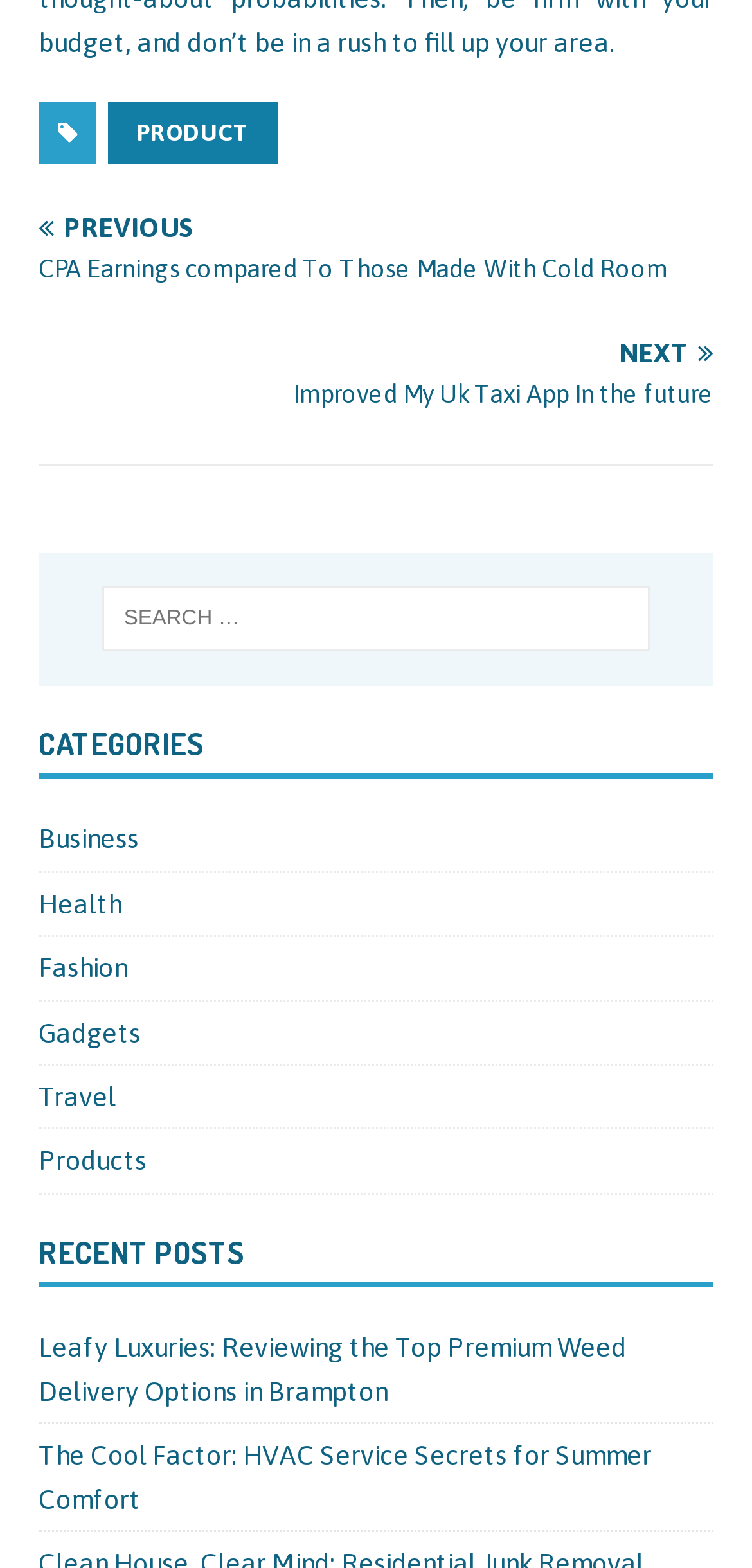Provide the bounding box coordinates of the UI element that matches the description: "Fashion".

[0.051, 0.597, 0.949, 0.637]